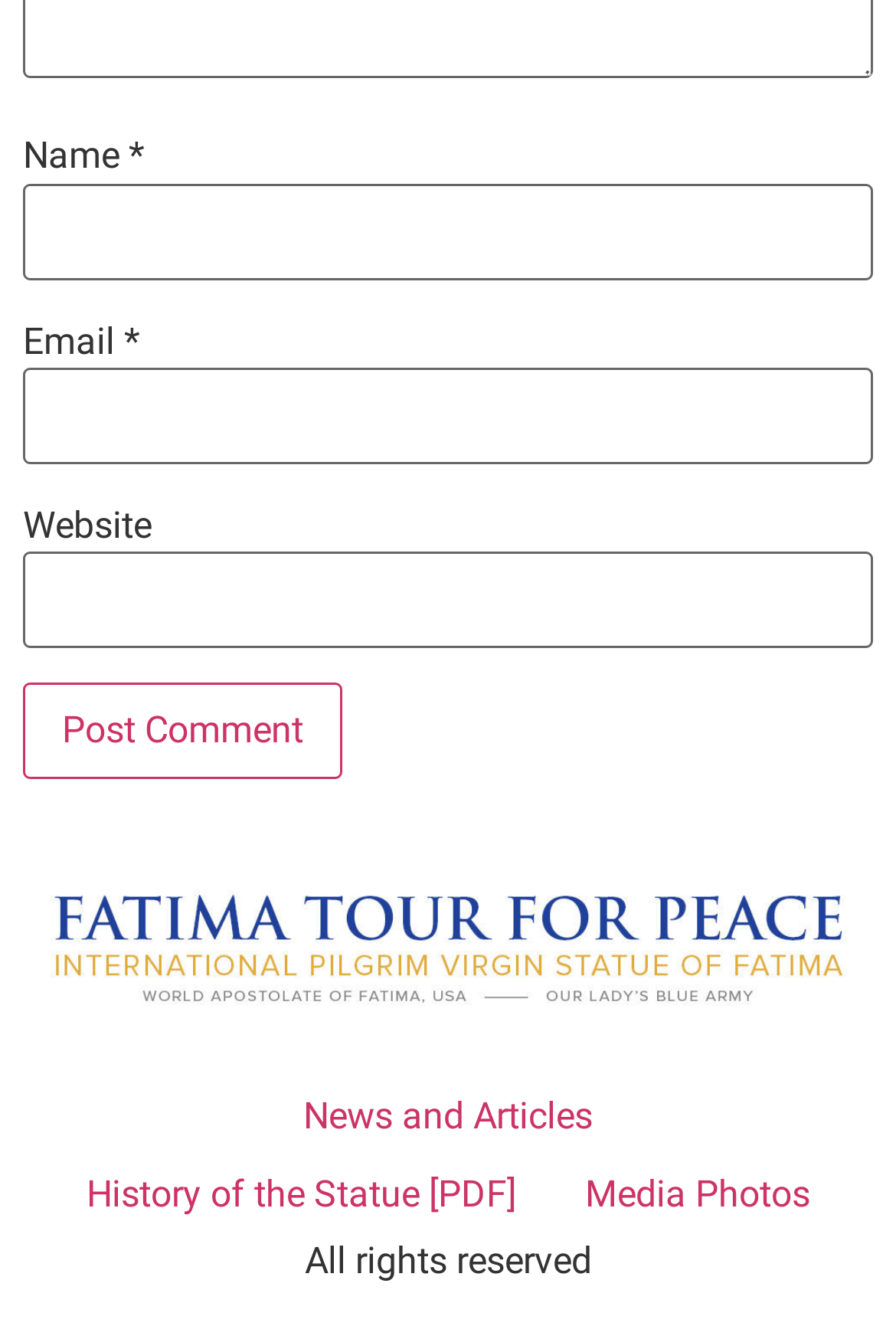What is the button 'Post Comment' used for?
Utilize the information in the image to give a detailed answer to the question.

The button 'Post Comment' is likely used to submit a comment or a message, given its position below the textboxes for inputting name, email, and website, and its label suggesting a submission action.